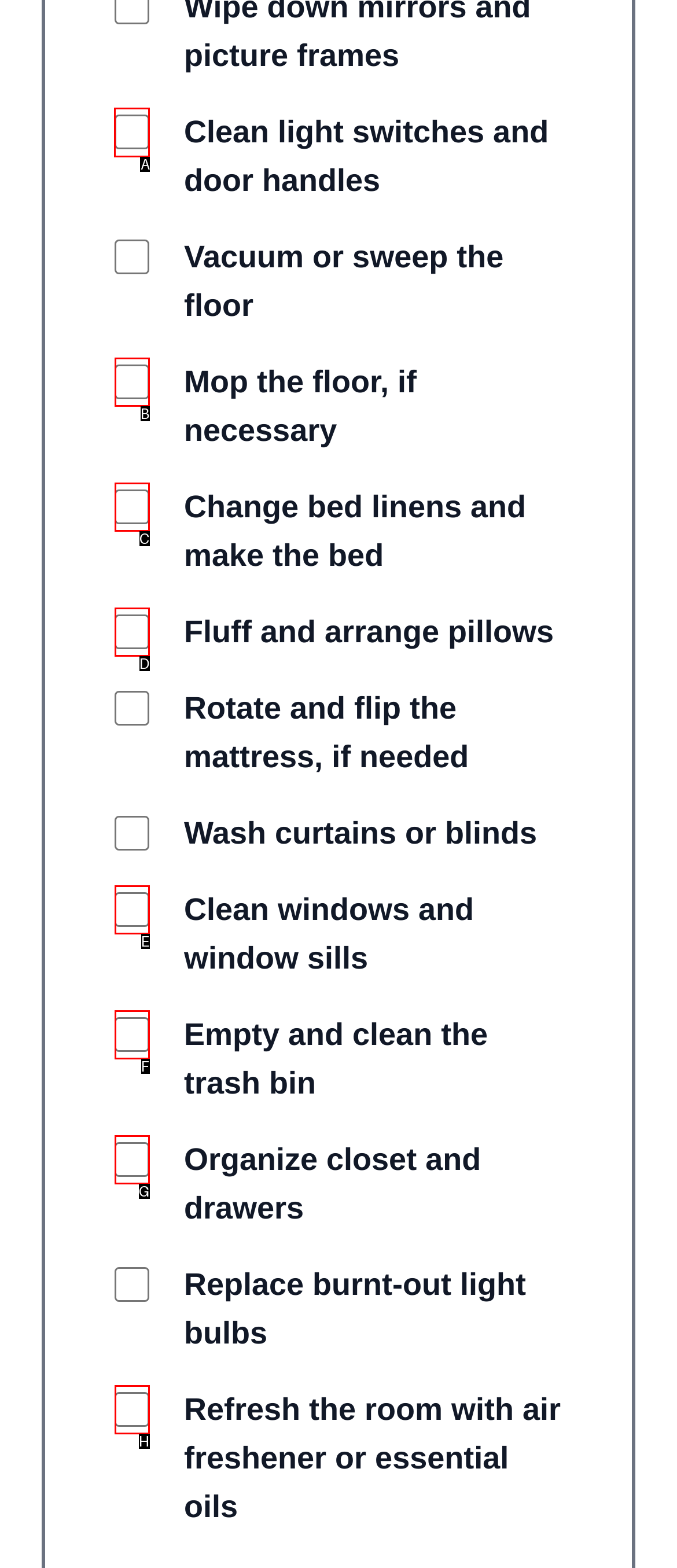Identify the letter of the option that should be selected to accomplish the following task: Select the 'Clean light switches and door handles' option. Provide the letter directly.

A